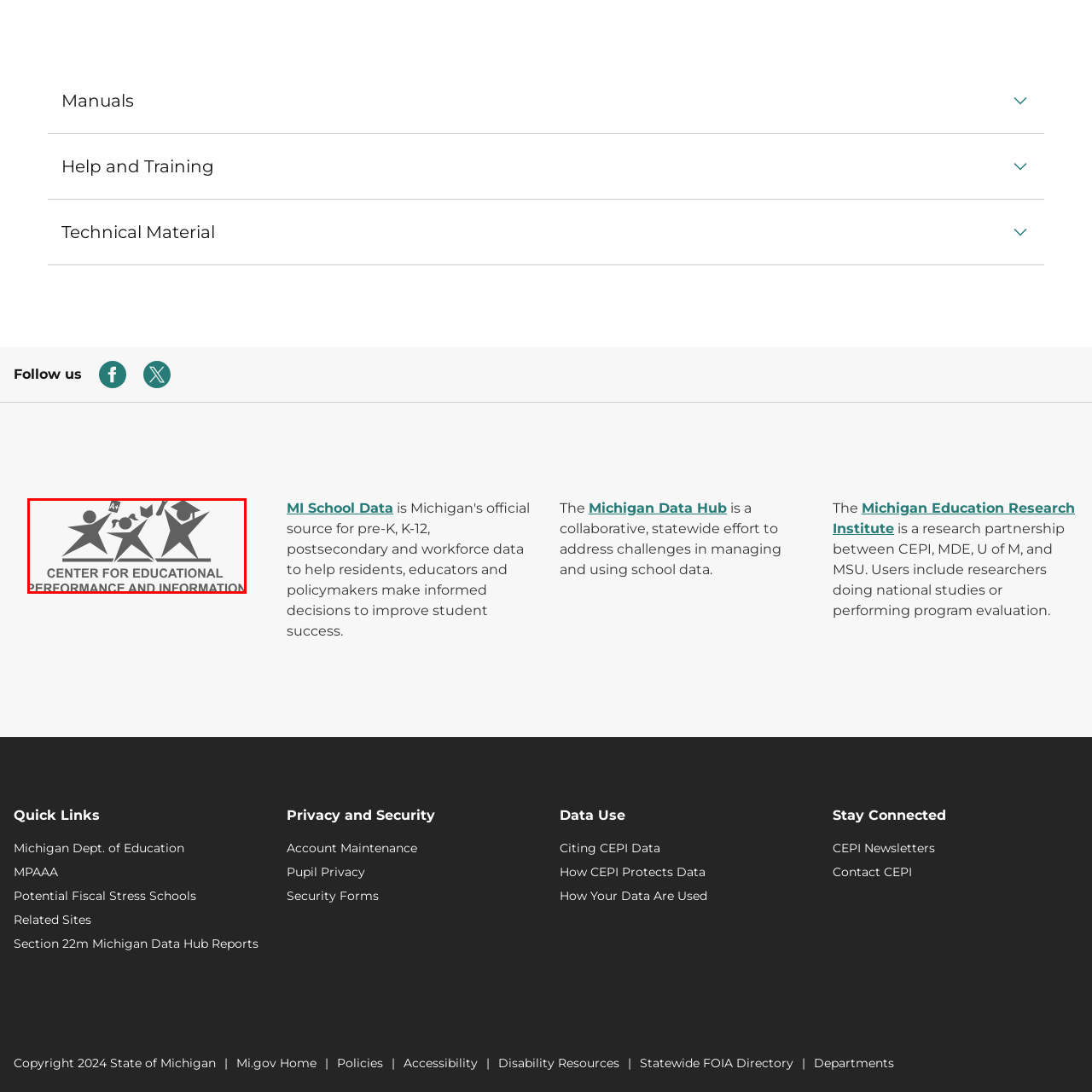Give a detailed account of the picture within the red bounded area.

The image prominently features the logo for the "Center for Educational Performance and Information," characterized by a stylized graphic depicting three figures representing students or educational themes. The figures are performing various actions that suggest engagement and achievement, which aligns with the center's mission to enhance educational outcomes. Beneath the graphic, the name of the center is displayed in bold, uppercase lettering, emphasizing its significance in educational data and analysis. This visual identity conveys a commitment to educational excellence and collaboration.